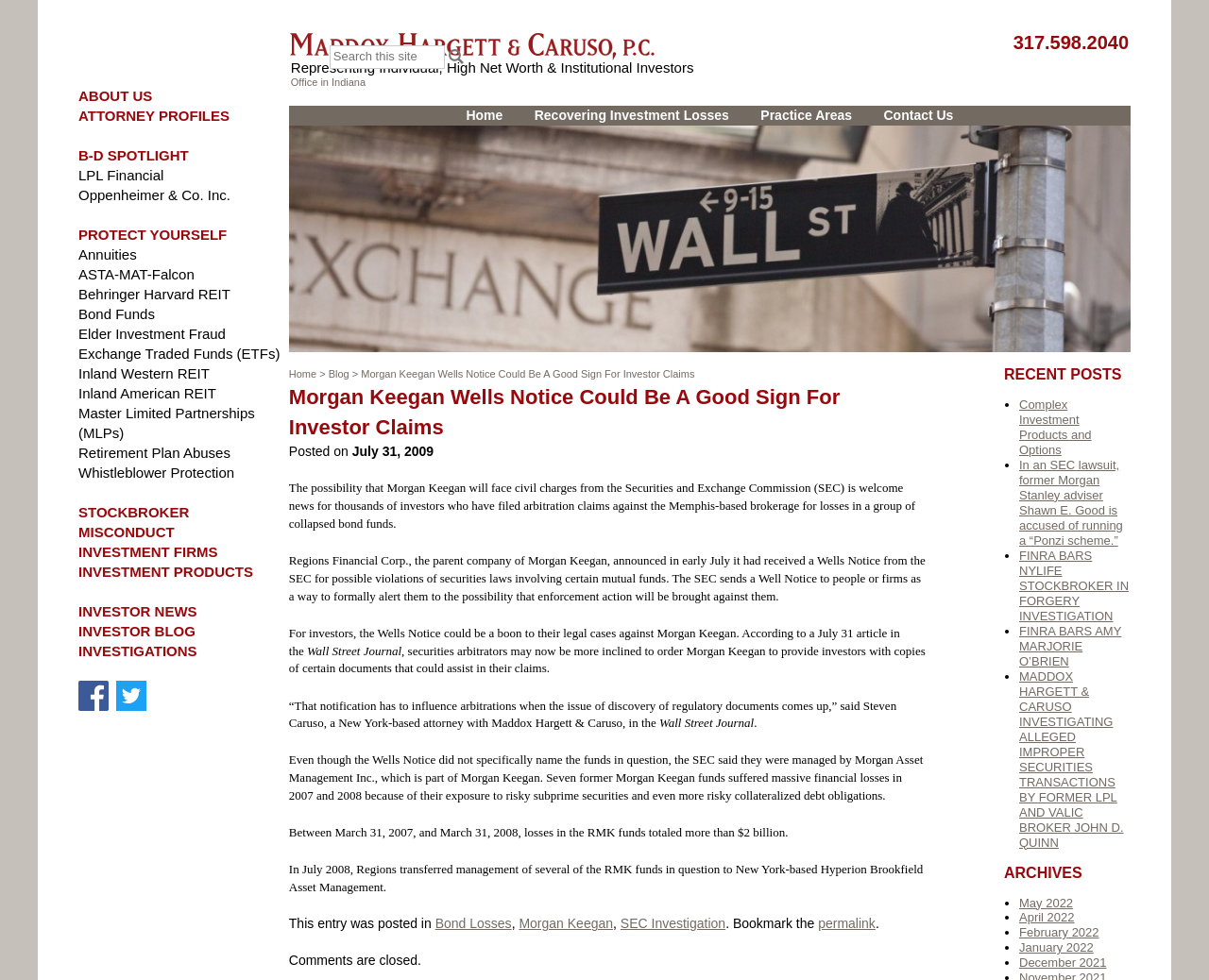Can you find the bounding box coordinates for the element to click on to achieve the instruction: "Click on the 'Home' link"?

[0.381, 0.108, 0.421, 0.128]